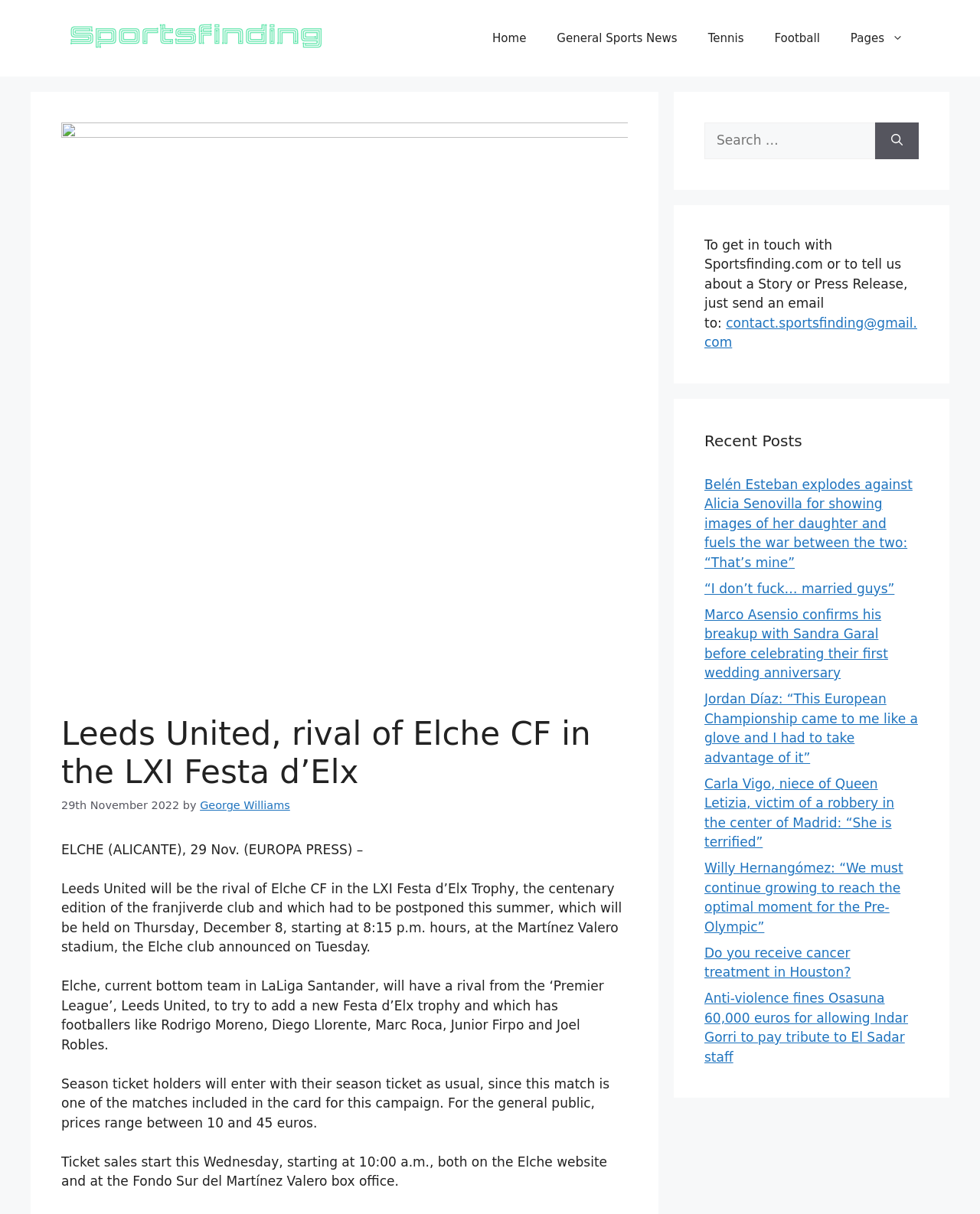What is the name of the football club that will participate in the LXI Festa d'Elx Trophy?
Please provide a single word or phrase based on the screenshot.

Leeds United